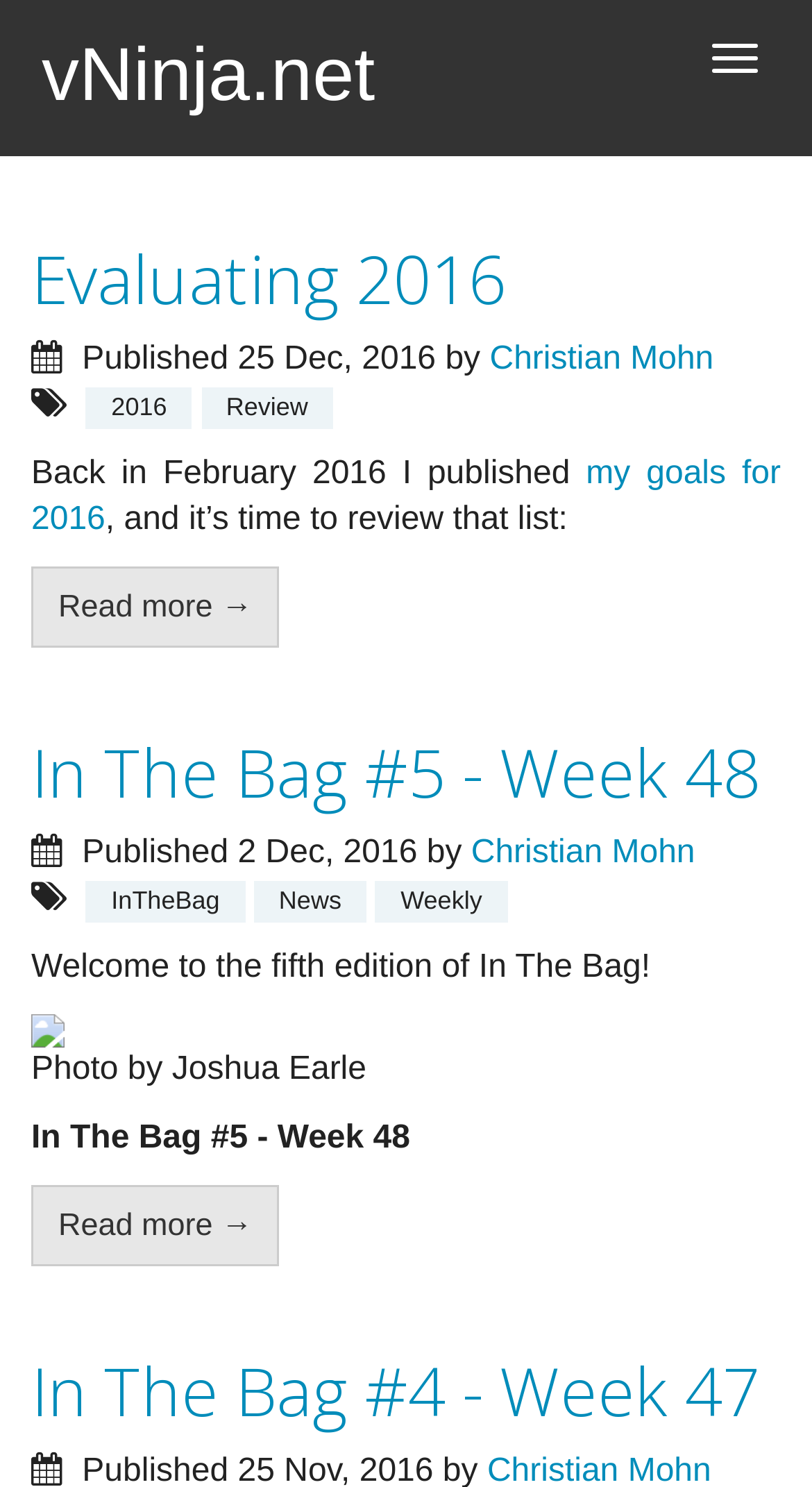What is the title of the first article?
Using the image, answer in one word or phrase.

Evaluating 2016